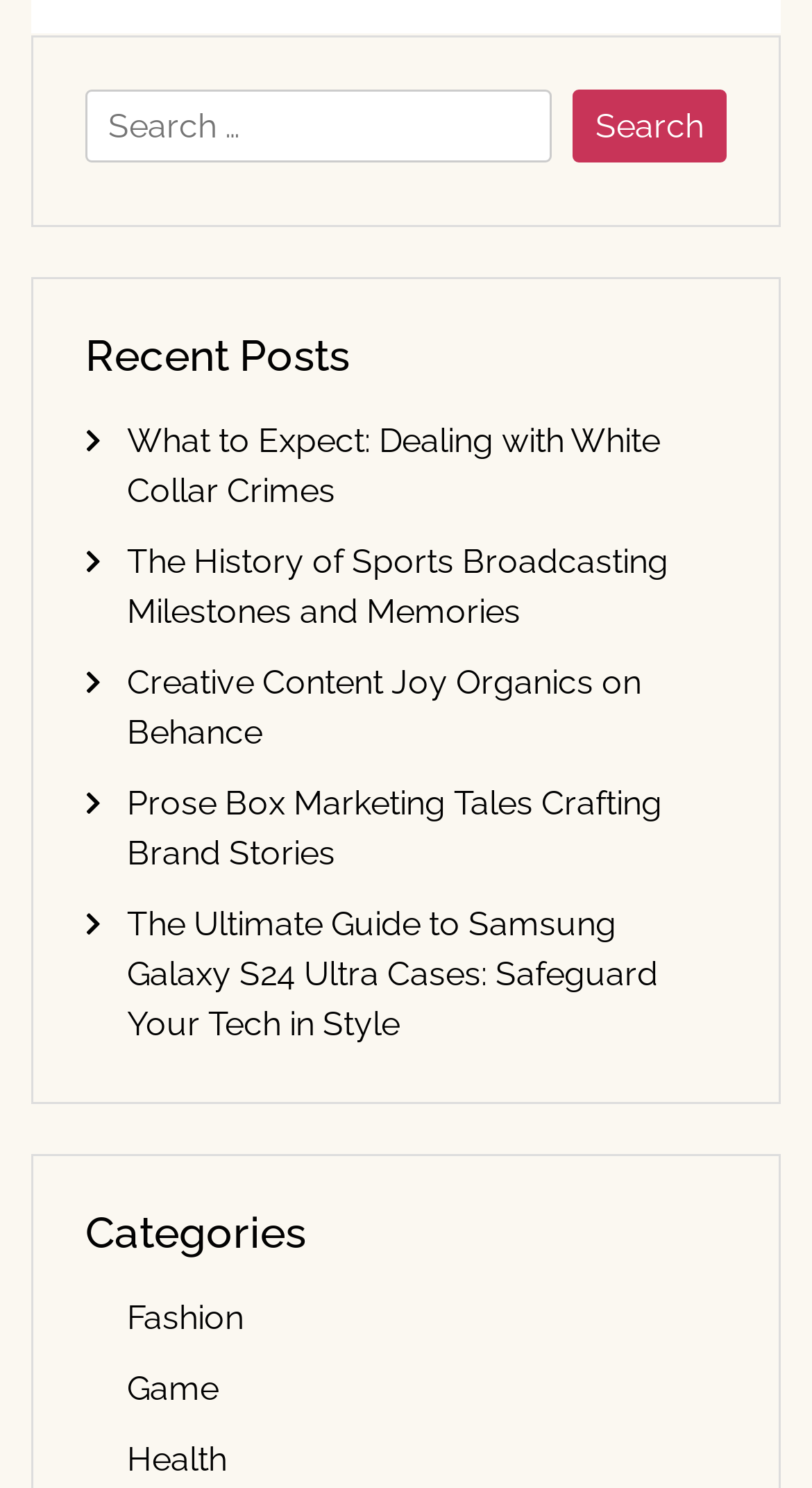What is the purpose of the search box?
Please use the image to provide an in-depth answer to the question.

The search box is located at the top of the webpage with a label 'Search for:' and a button 'Search'. This suggests that the user can input keywords to search for specific posts on the website.